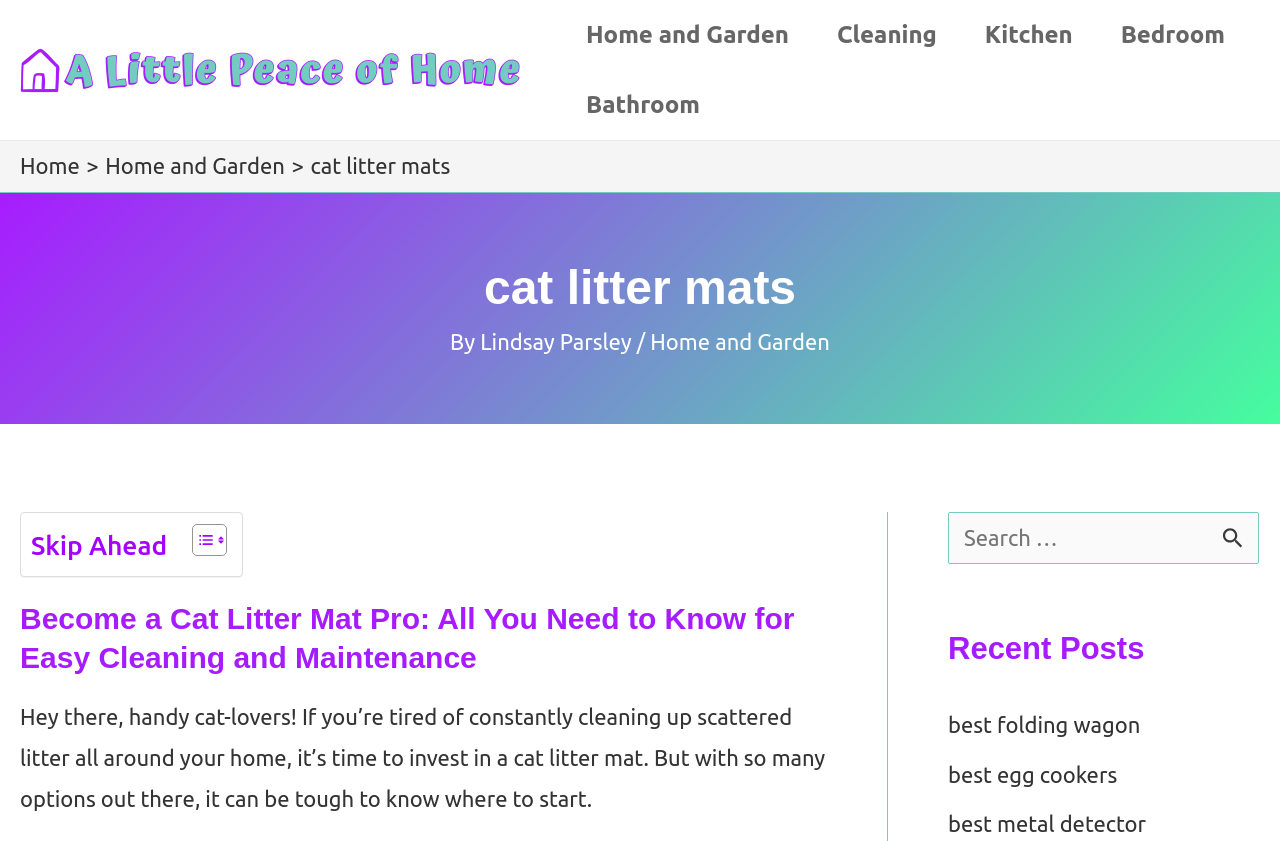What is the logo of the website?
Please provide a comprehensive and detailed answer to the question.

The logo of the website is located at the top left corner of the webpage, and it is an image with the text 'a little peace of home logo'.